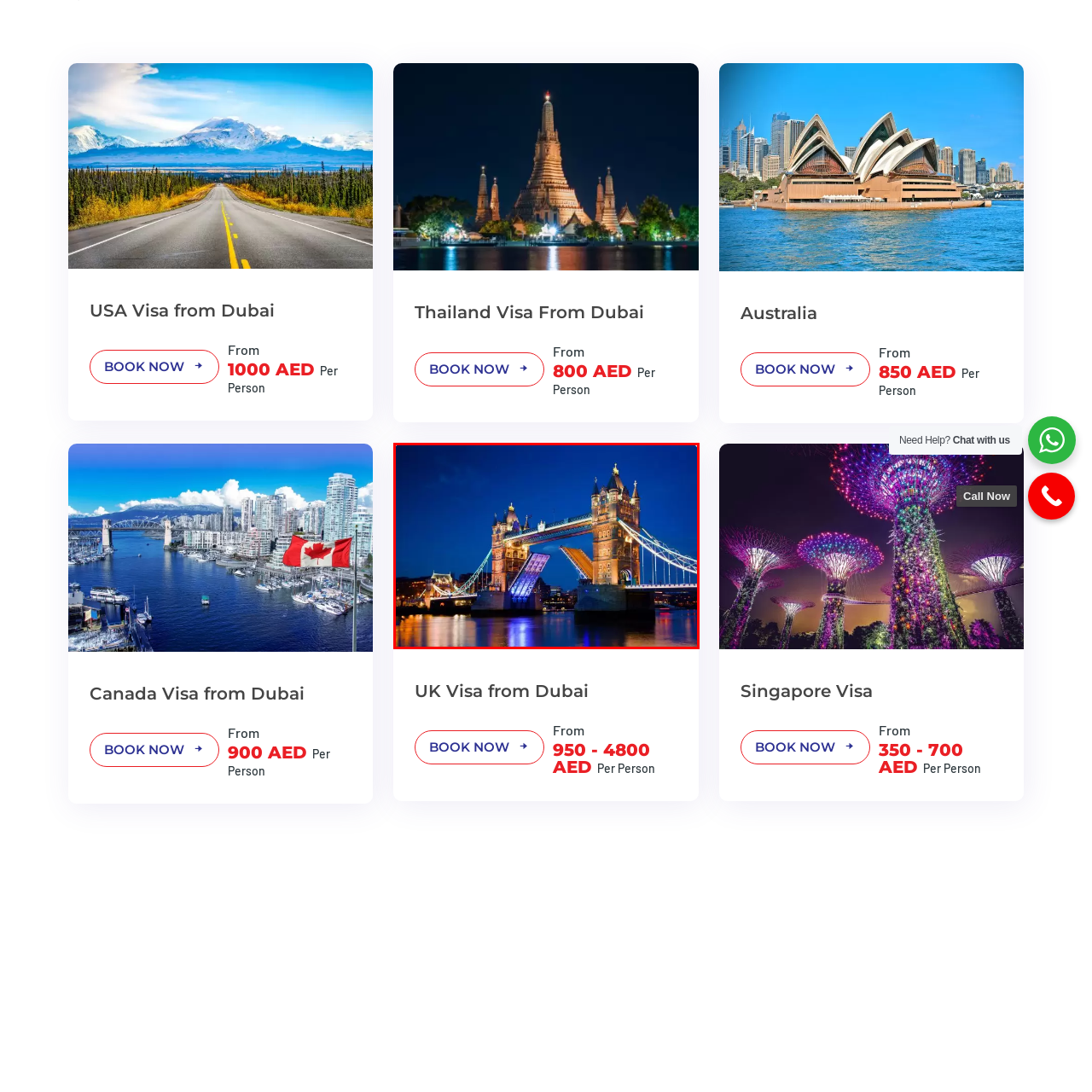Study the part of the image enclosed in the turquoise frame and answer the following question with detailed information derived from the image: 
What is the purpose of the Tower Bridge?

According to the caption, the Tower Bridge is not only a popular tourist attraction but also a vital part of London's transport network, indicating that one of its primary purposes is to facilitate transportation.